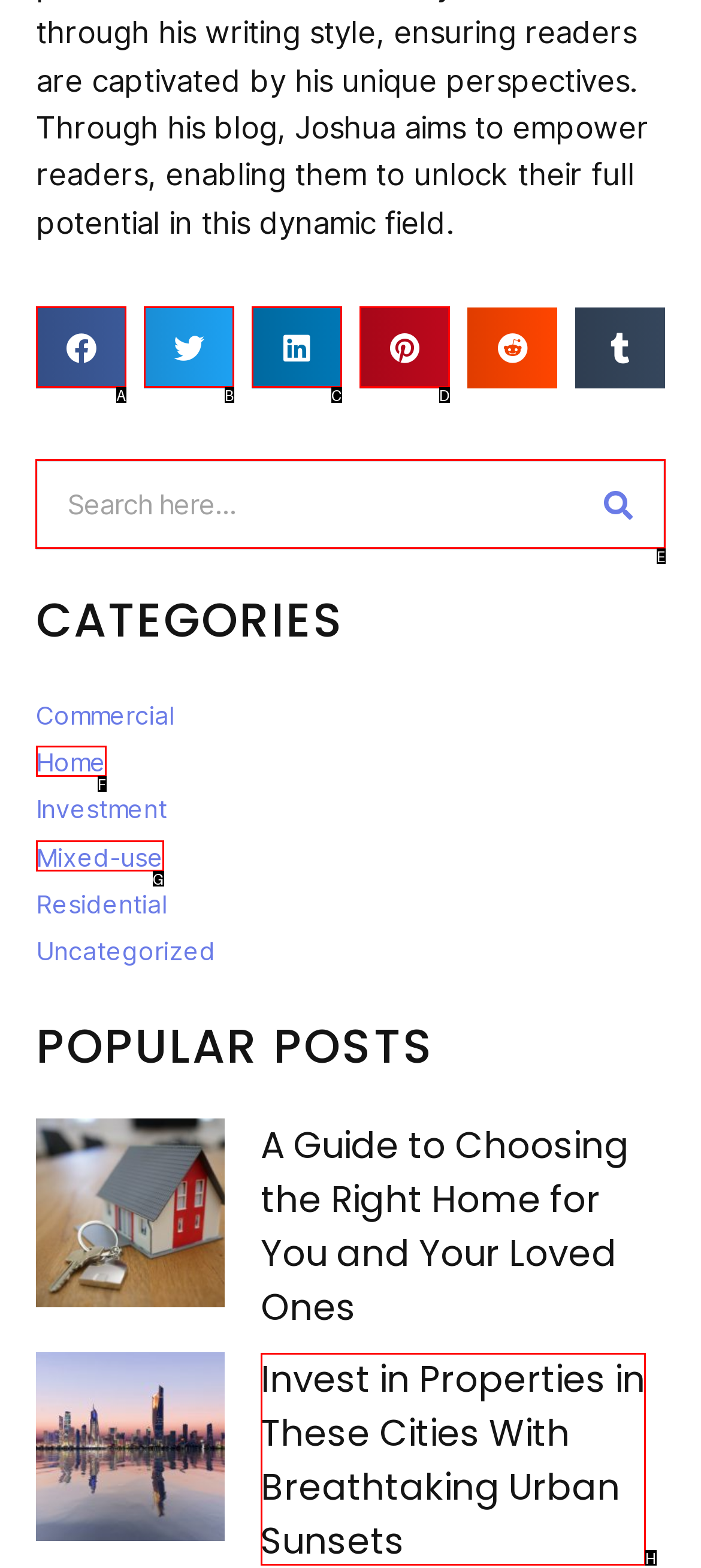From the options shown in the screenshot, tell me which lettered element I need to click to complete the task: Search for something.

E